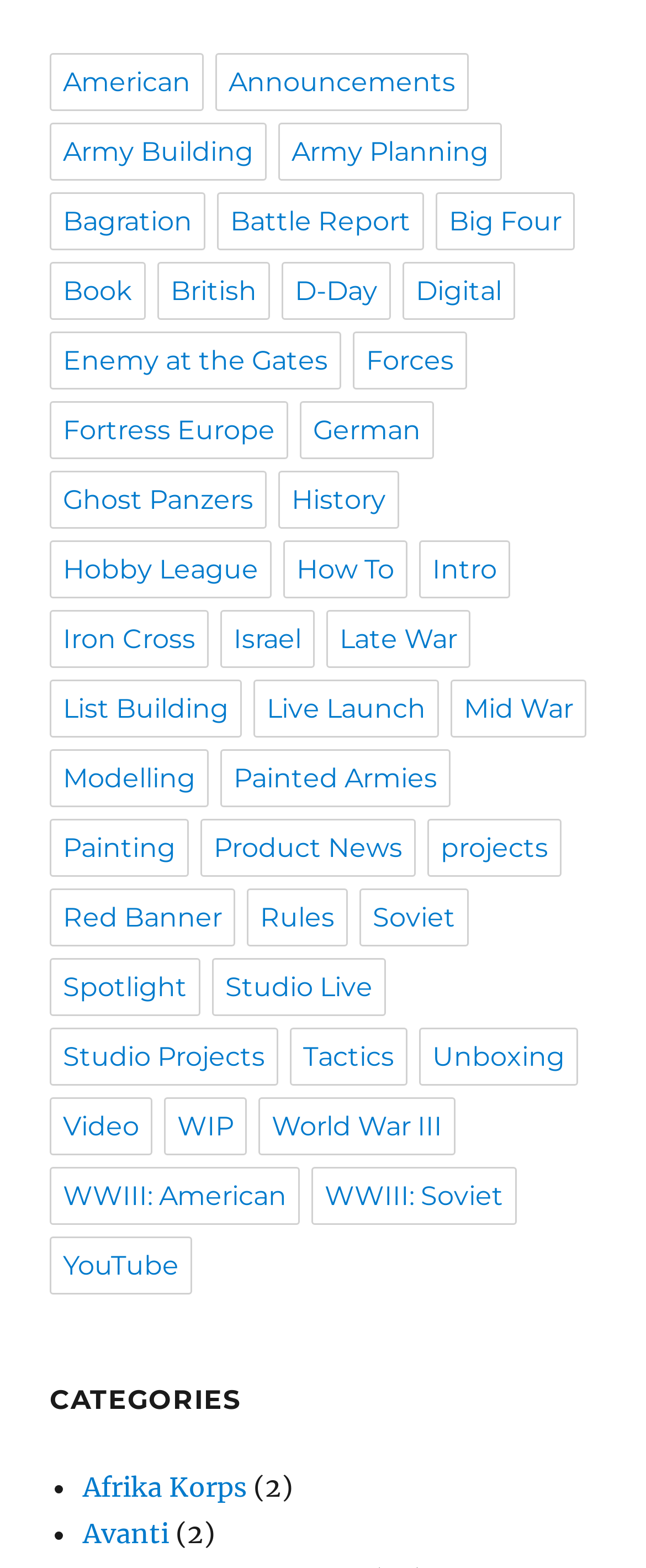Please find the bounding box coordinates of the element's region to be clicked to carry out this instruction: "Select the 'Army Building' category".

[0.077, 0.078, 0.413, 0.115]